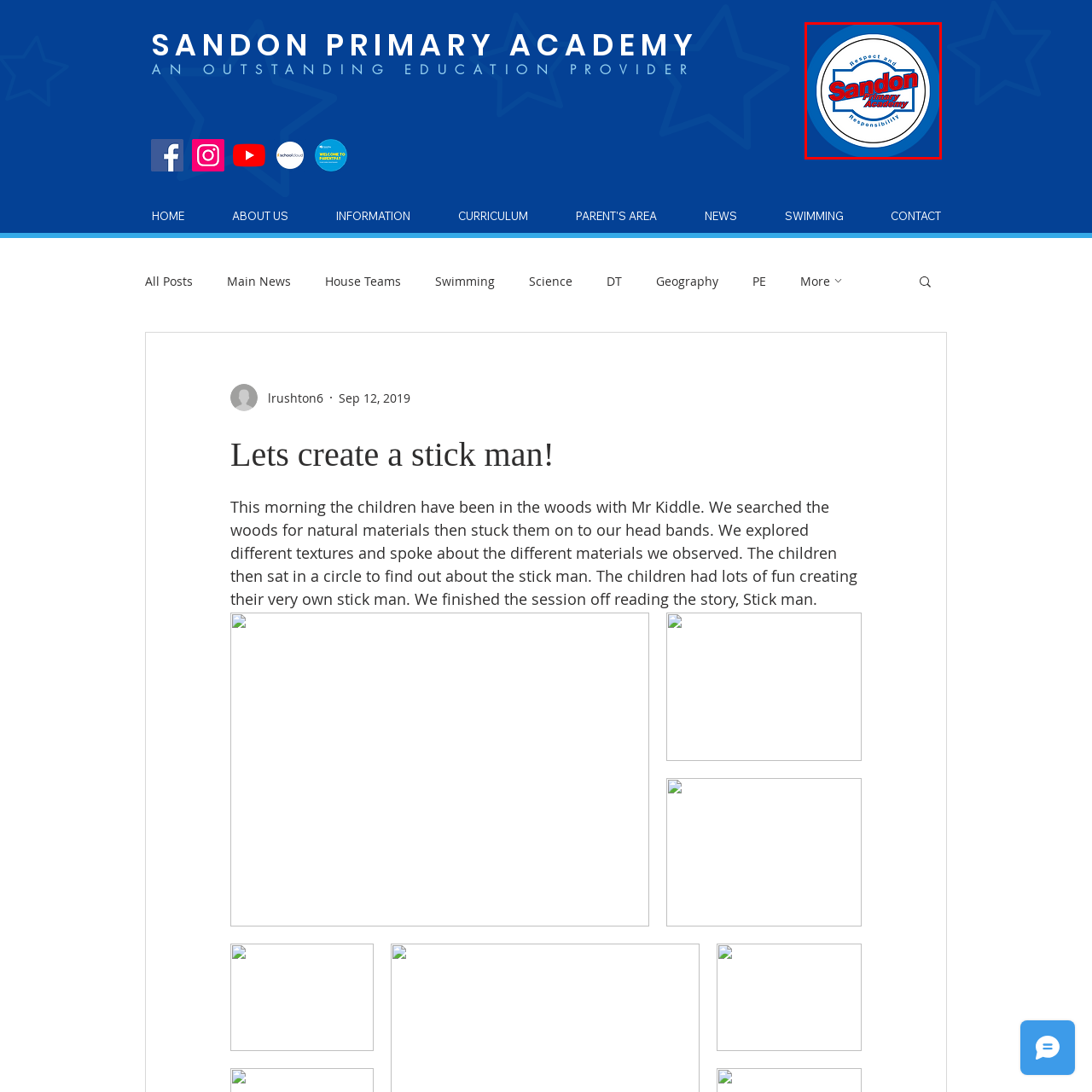Take a close look at the image marked with a red boundary and thoroughly answer the ensuing question using the information observed in the image:
What is the font size of 'Primary Academy' compared to 'Sandon'?

The logo is characterized by vibrant red text reading 'Sandon' at the center, with 'Primary Academy' appearing underneath in a smaller font, which indicates that the font size of 'Primary Academy' is smaller compared to 'Sandon'.